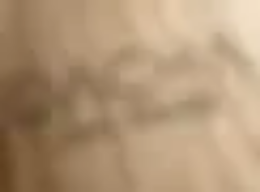What atmosphere does Dacha Oak flooring contribute to?
Using the image, elaborate on the answer with as much detail as possible.

The caption describes the rich tones and textures in the wood as contributing to a warm and inviting atmosphere, perfect for various interior designs.